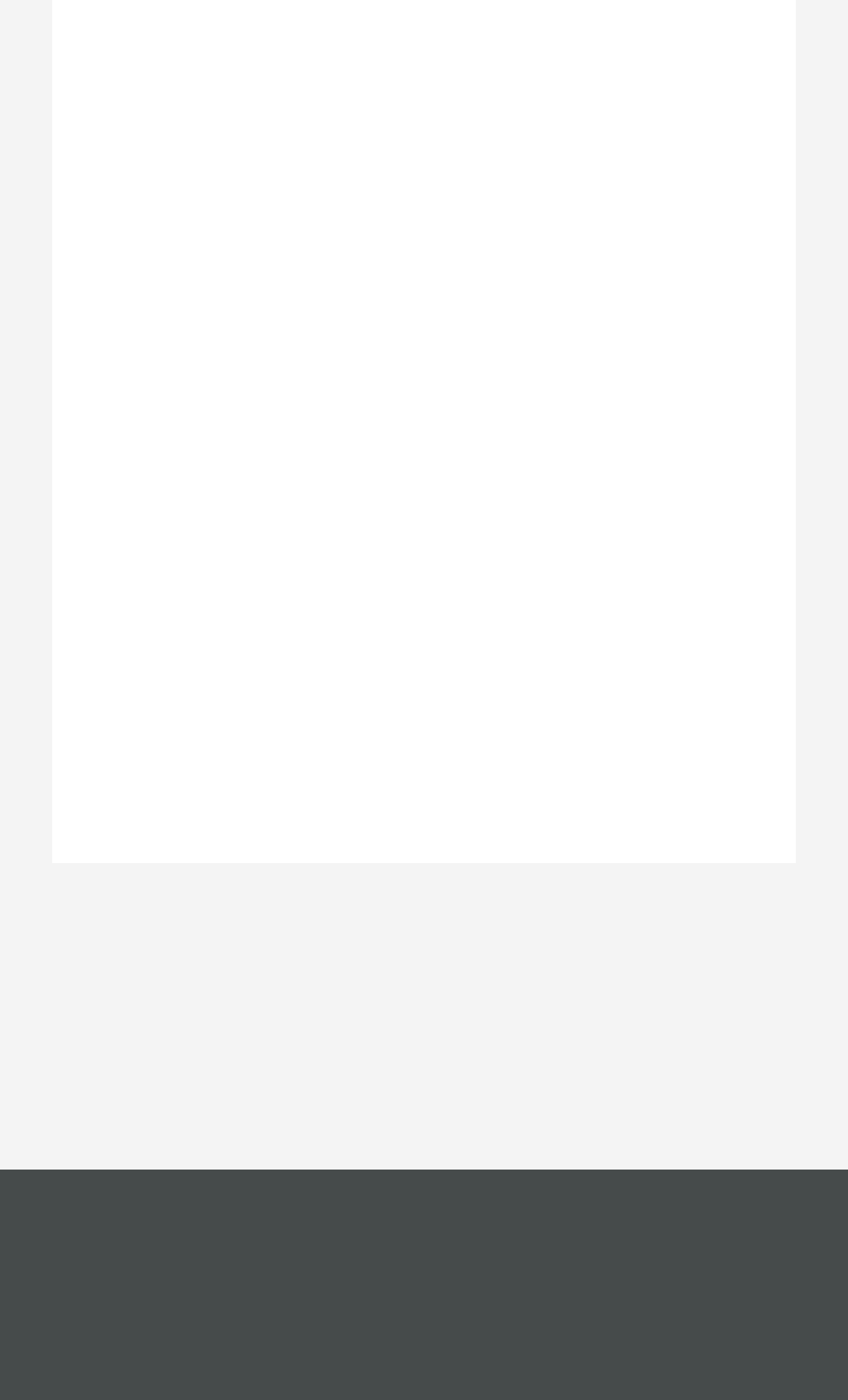Based on the image, provide a detailed response to the question:
What is the name of the company at the bottom of the page?

The name of the company at the bottom of the page is 'Praxity' which is a link element located at the bottom of the page with a bounding box coordinate of [0.041, 0.86, 0.959, 0.894].